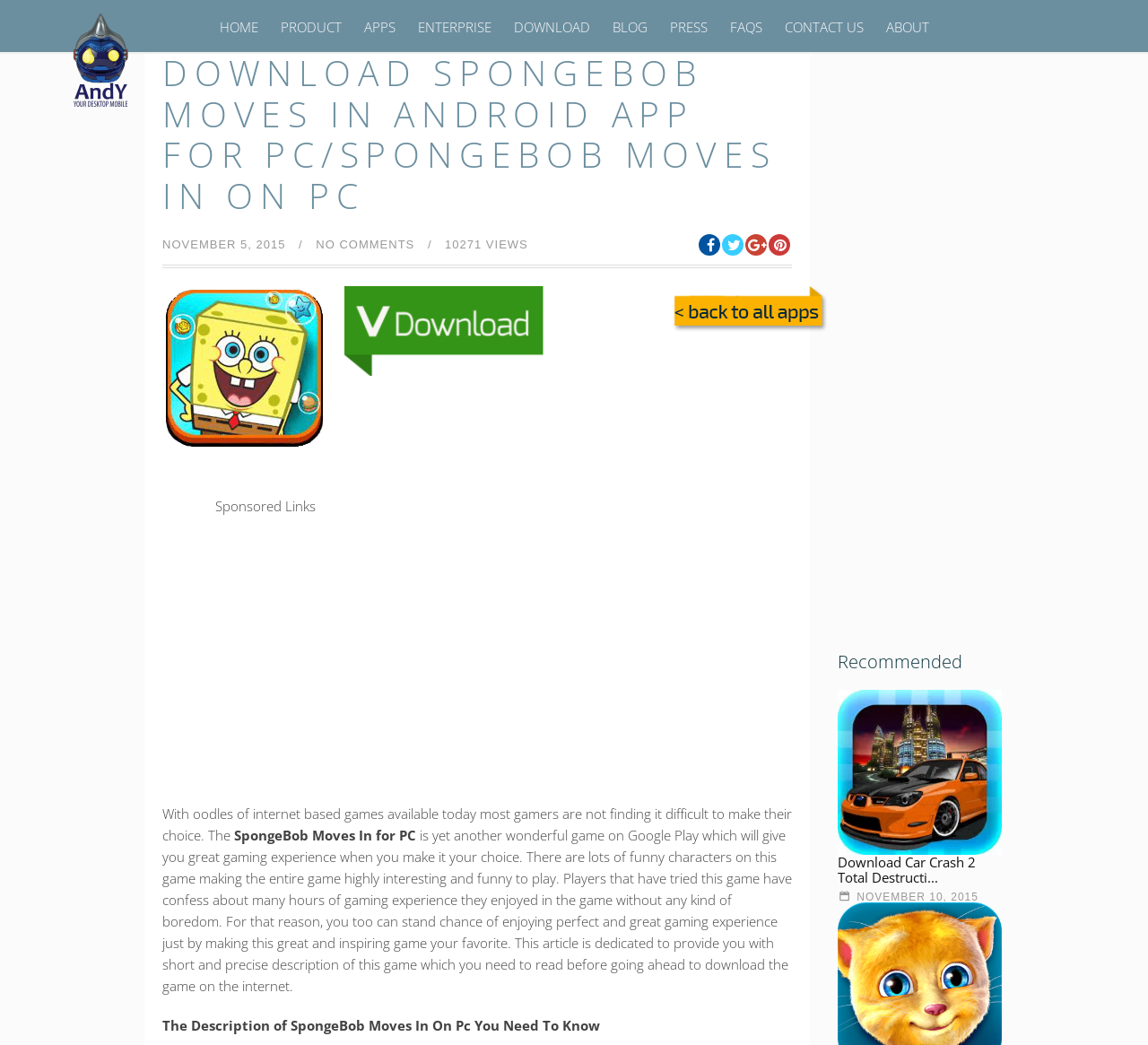What is the name of the Android app?
Carefully examine the image and provide a detailed answer to the question.

The name of the Android app can be found in the heading 'DOWNLOAD SPONGEBOB MOVES IN ANDROID APP FOR PC/SPONGEBOB MOVES IN ON PC' and also in the text 'SpongeBob Moves In for PC' which is a subheading.